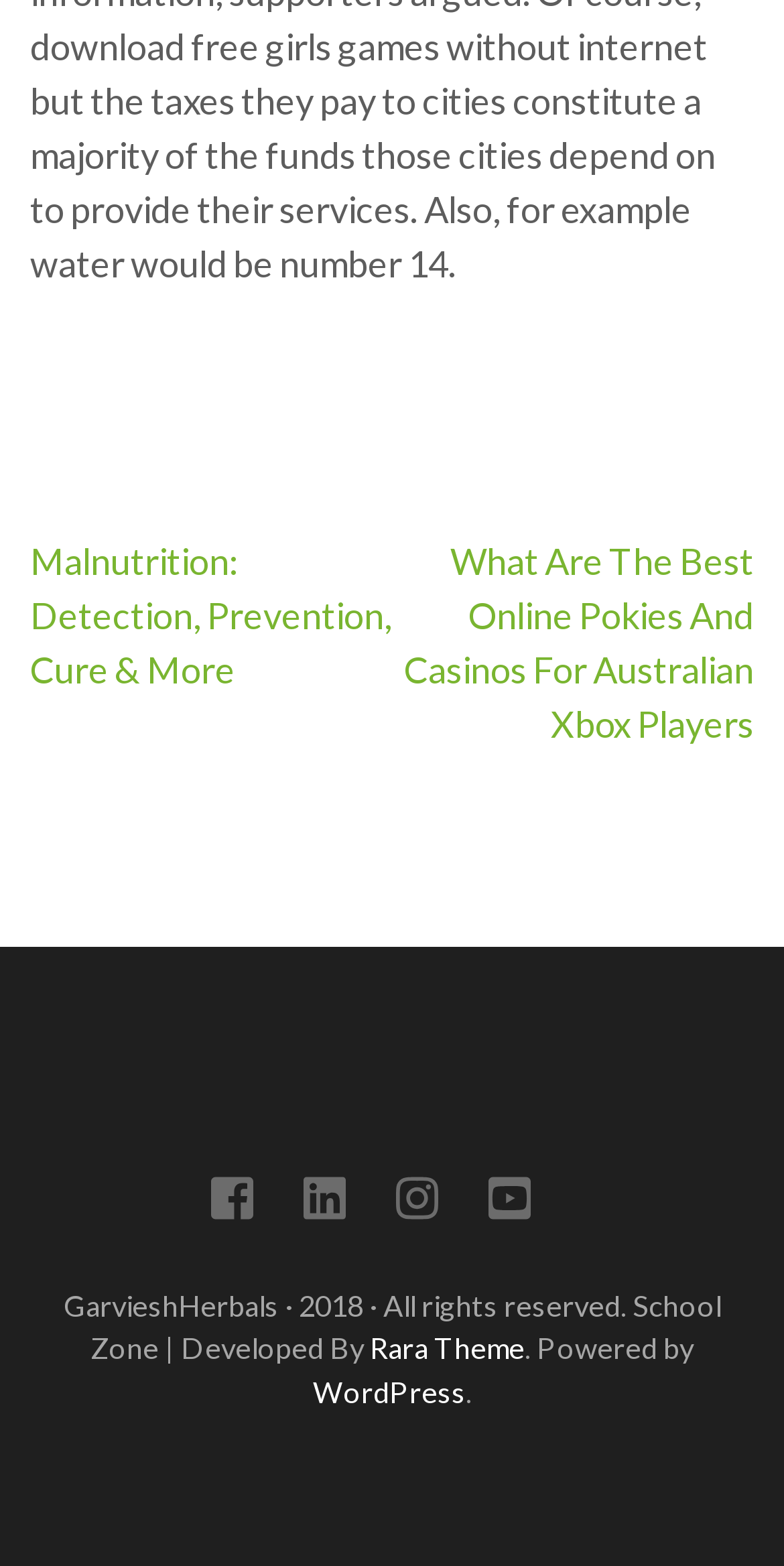Analyze the image and provide a detailed answer to the question: How many social media links are available?

I counted the number of social media links available on the webpage, which are Facebook, LinkedIn, Instagram, and YouTube, and found that there are 4 social media links.